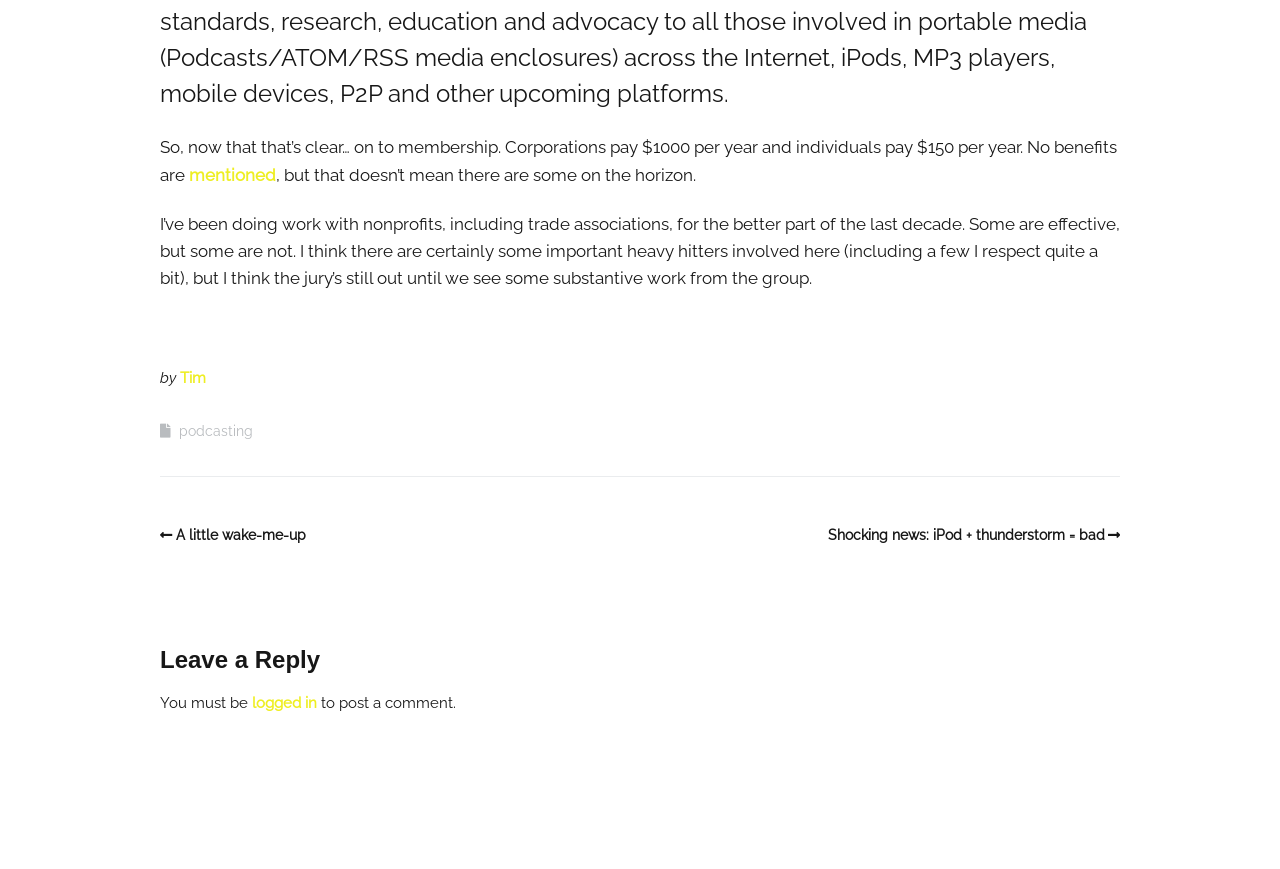Locate the bounding box of the user interface element based on this description: "A little wake-me-up".

[0.125, 0.606, 0.239, 0.625]